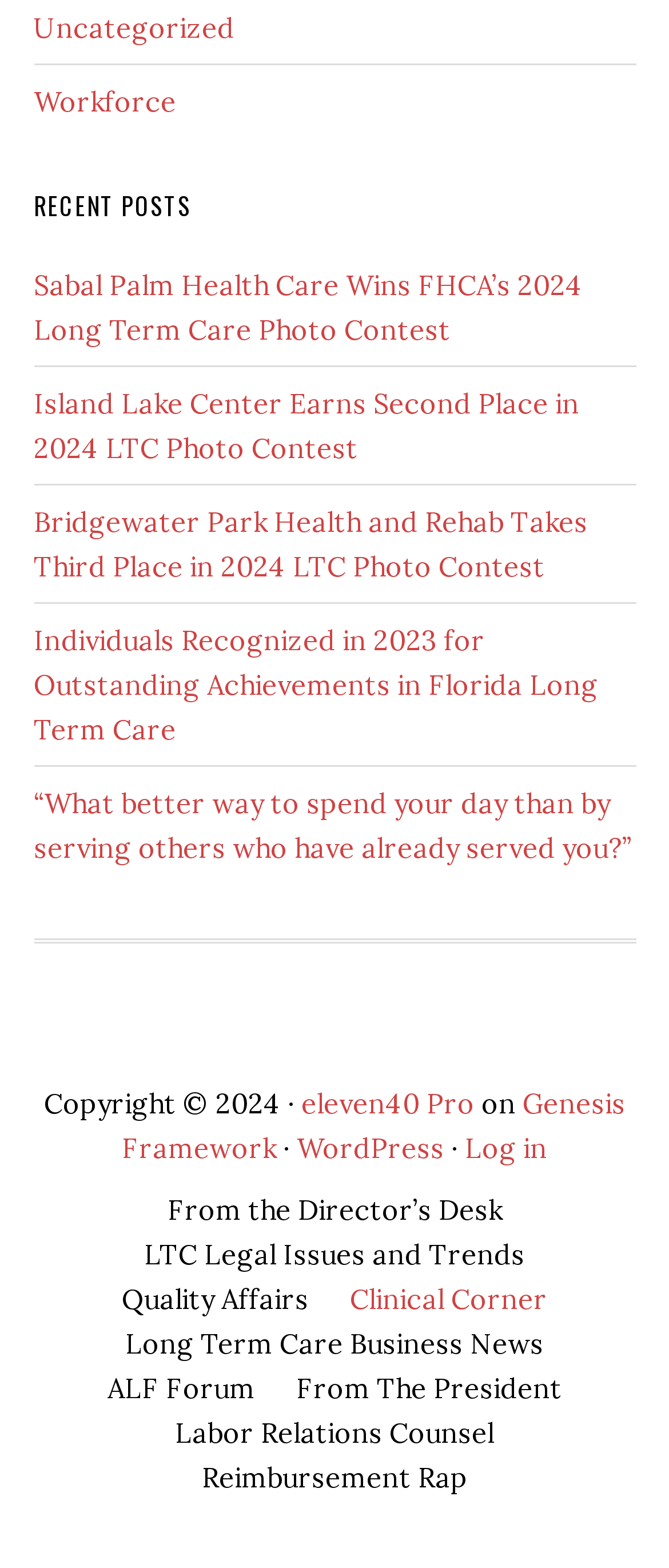Please specify the bounding box coordinates of the clickable region to carry out the following instruction: "Visit the From the Director’s Desk page". The coordinates should be four float numbers between 0 and 1, in the format [left, top, right, bottom].

[0.25, 0.757, 0.75, 0.785]